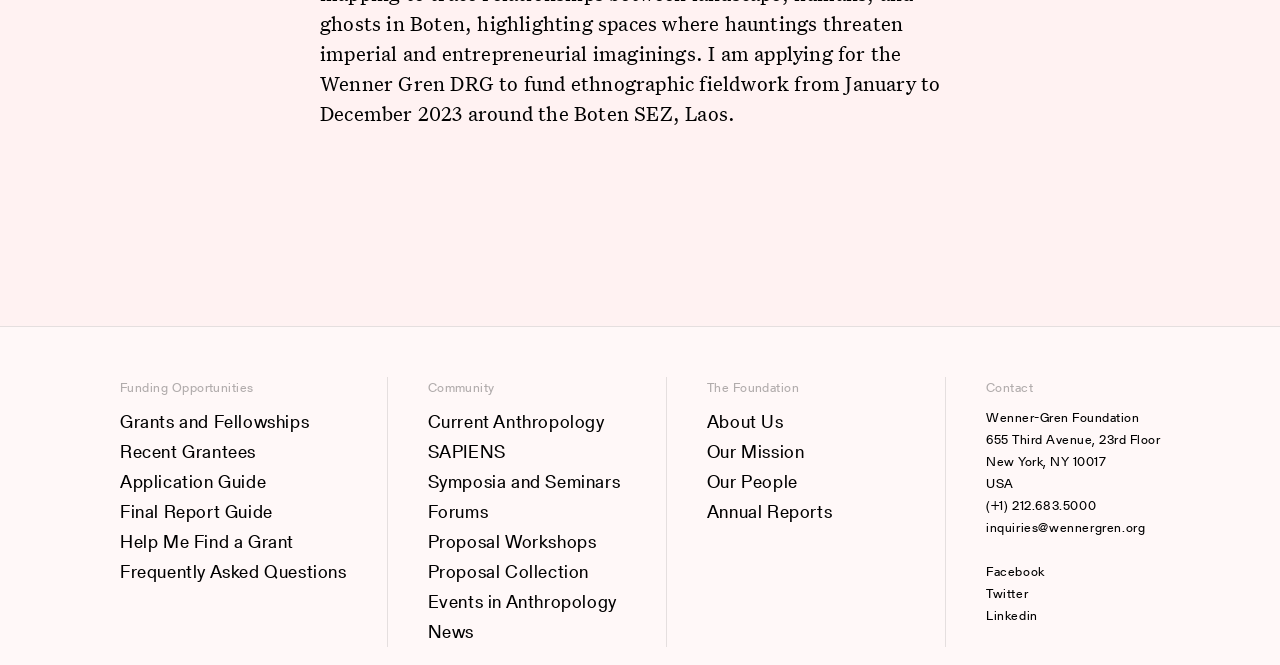How many social media links are available in the footer?
Please provide a comprehensive answer based on the contents of the image.

I found the answer by looking at the footer section of the webpage, where I saw a navigation menu with the title 'Contact'. Under this menu, I found three link elements with the text 'Facebook', 'Twitter', and 'Linkedin', which are likely social media links.